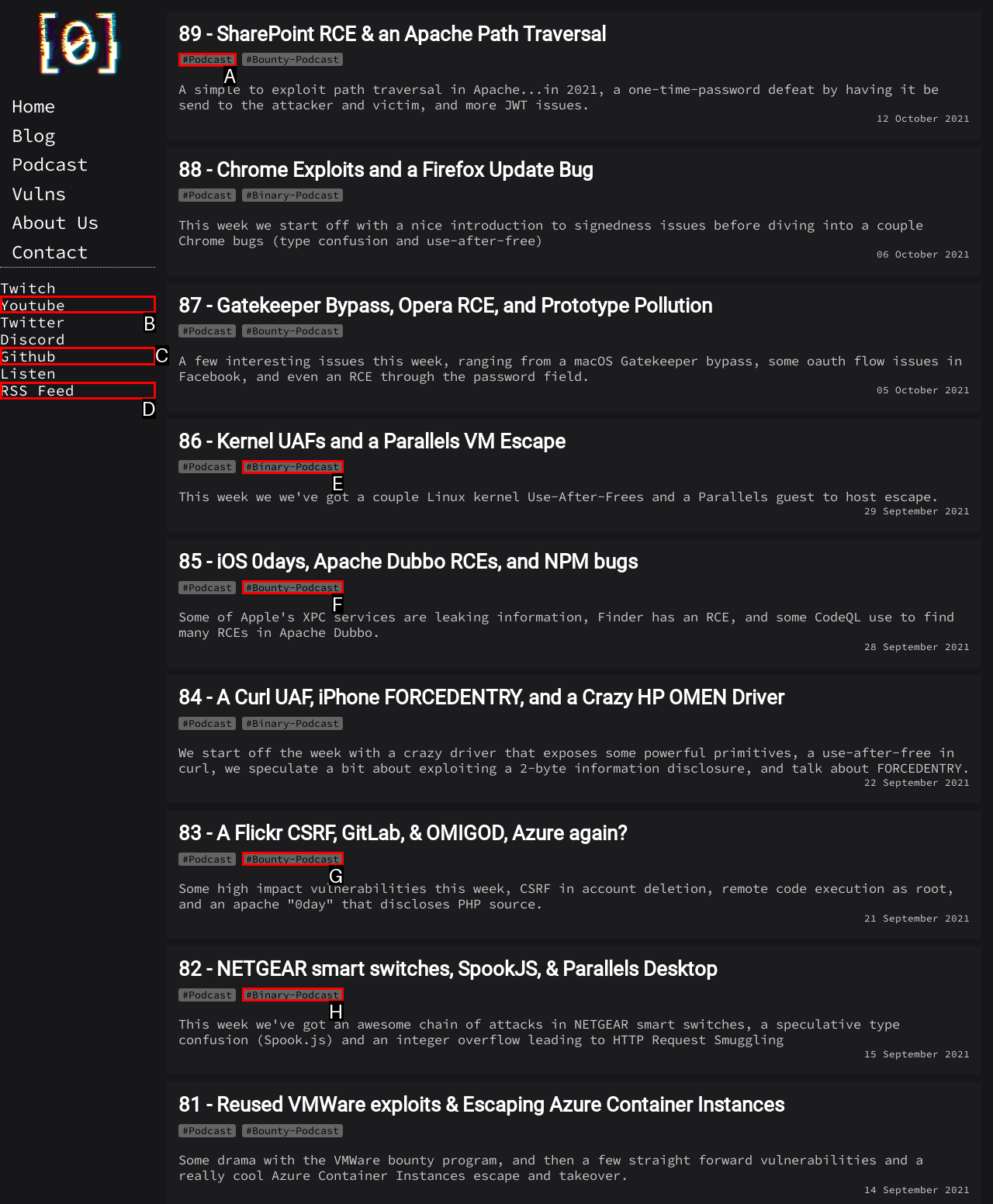Select the option that fits this description: RSS Feed
Answer with the corresponding letter directly.

D